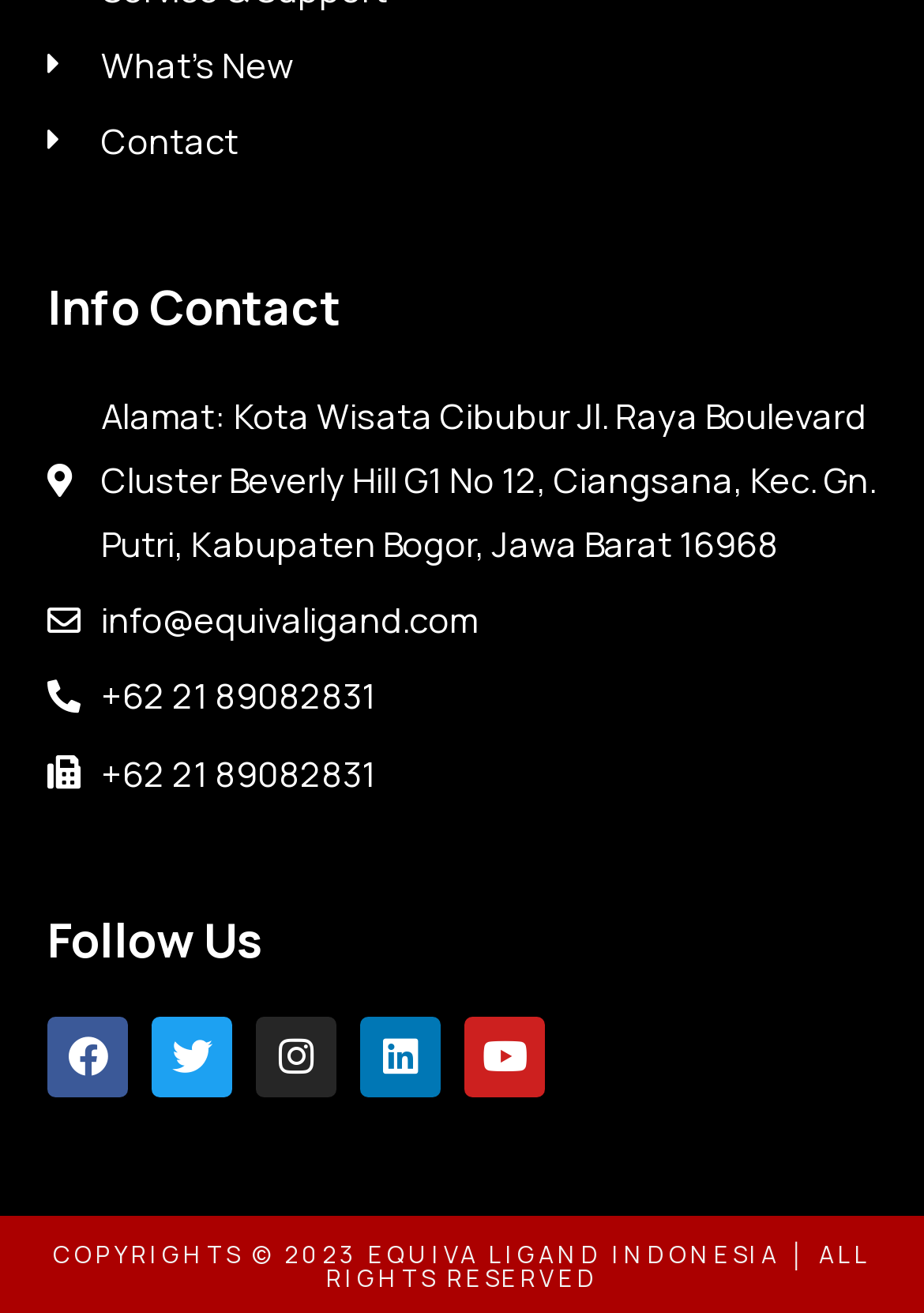Please identify the bounding box coordinates of where to click in order to follow the instruction: "Click on What's New".

[0.051, 0.025, 0.949, 0.074]